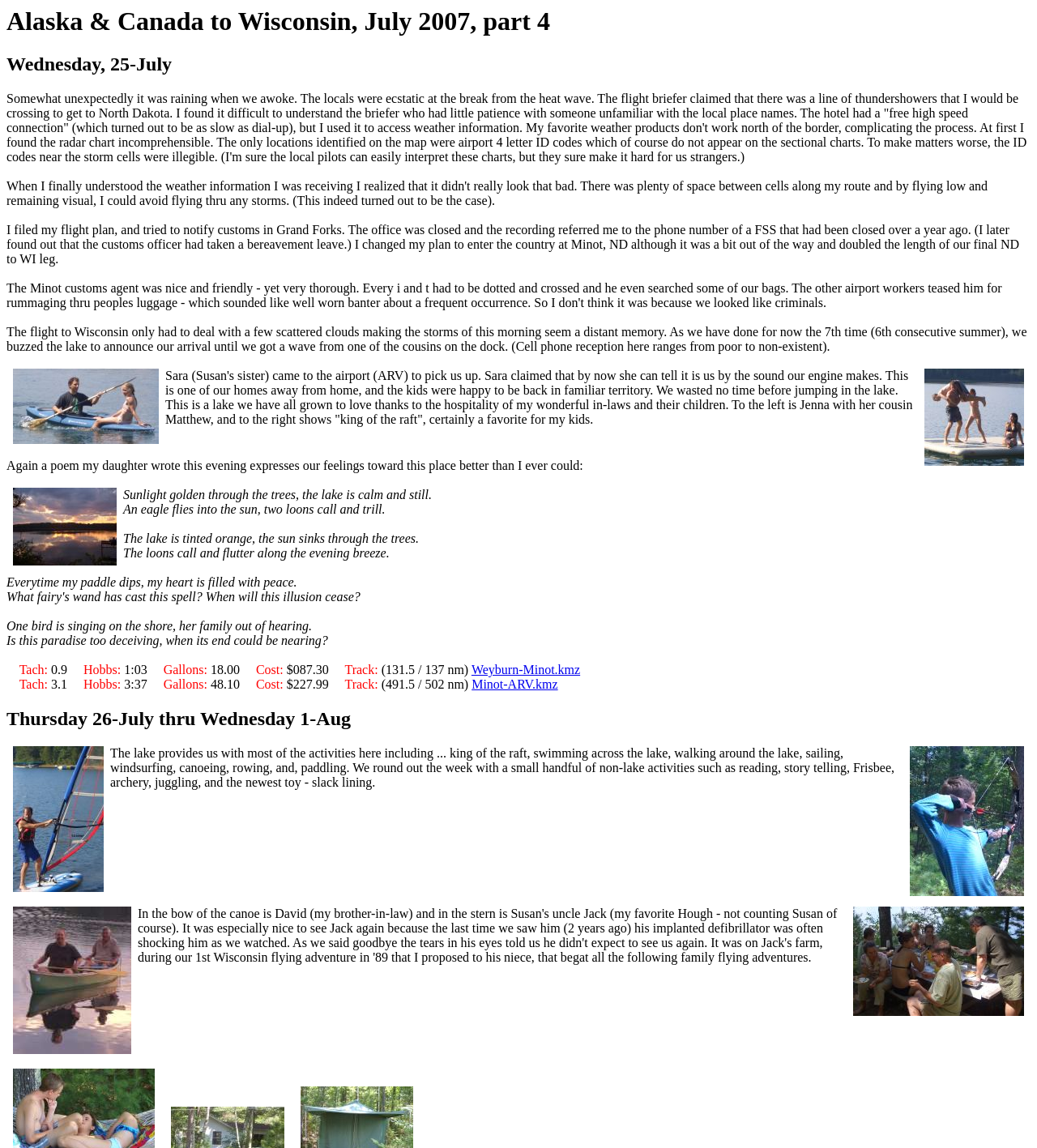What is the weather condition described in the text?
Please give a detailed and thorough answer to the question, covering all relevant points.

The text states 'Somewhat unexpectedly it was raining when we awoke.' which indicates that the weather condition is raining.